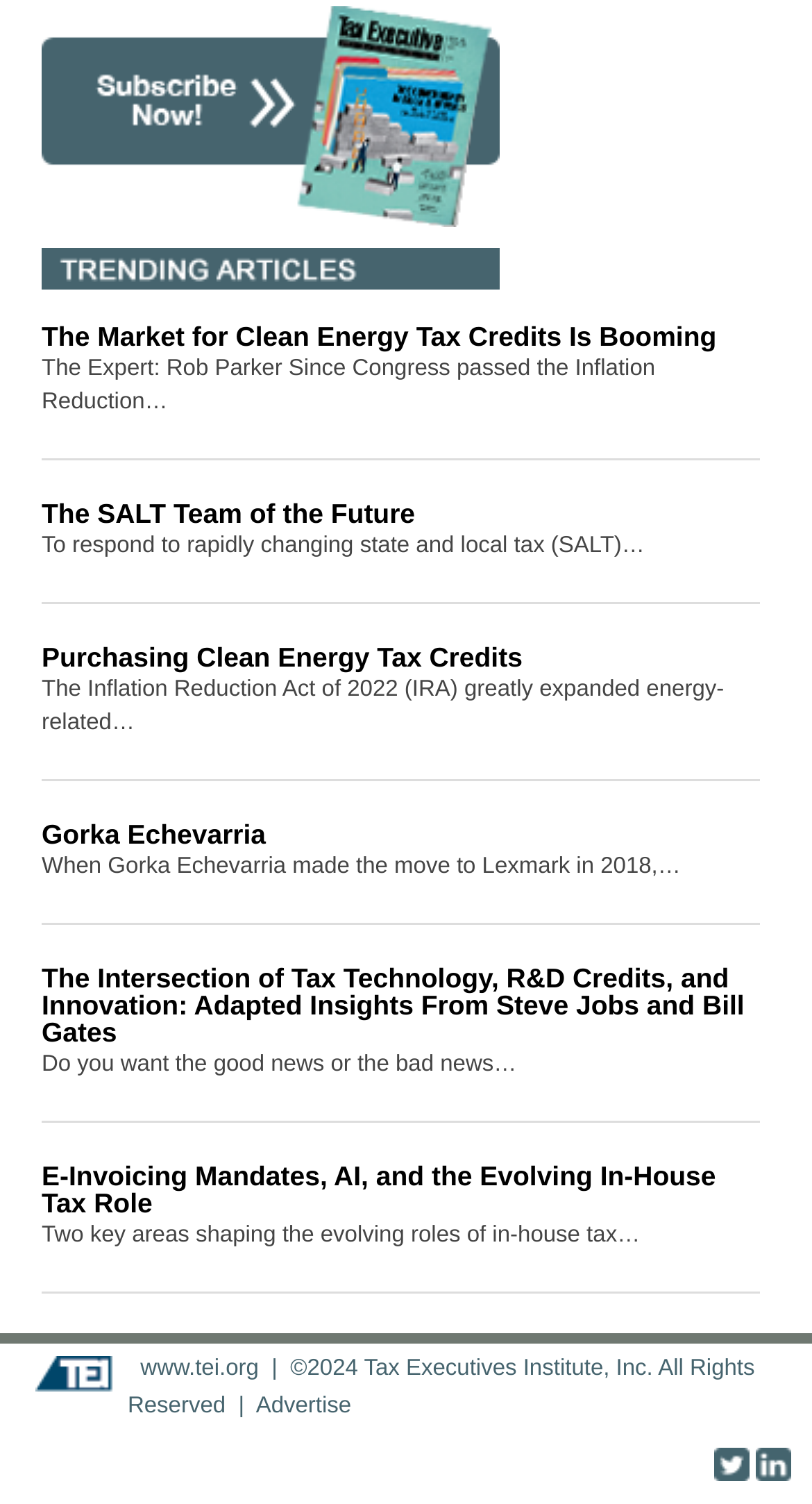Find the bounding box coordinates for the HTML element described in this sentence: "Menu". Provide the coordinates as four float numbers between 0 and 1, in the format [left, top, right, bottom].

None